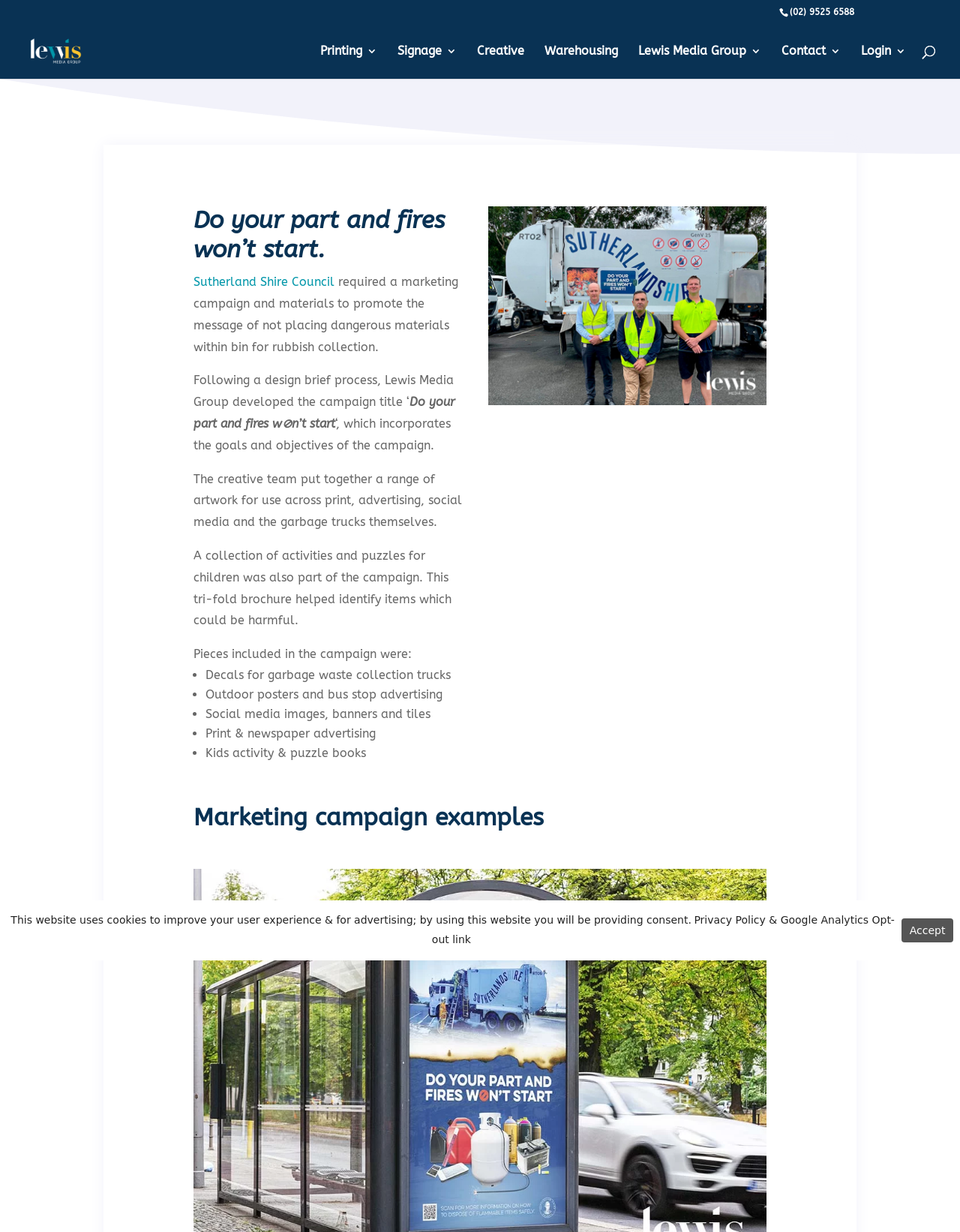Can you find the bounding box coordinates for the element to click on to achieve the instruction: "View Sutherland Shire Council campaign"?

[0.202, 0.223, 0.349, 0.235]